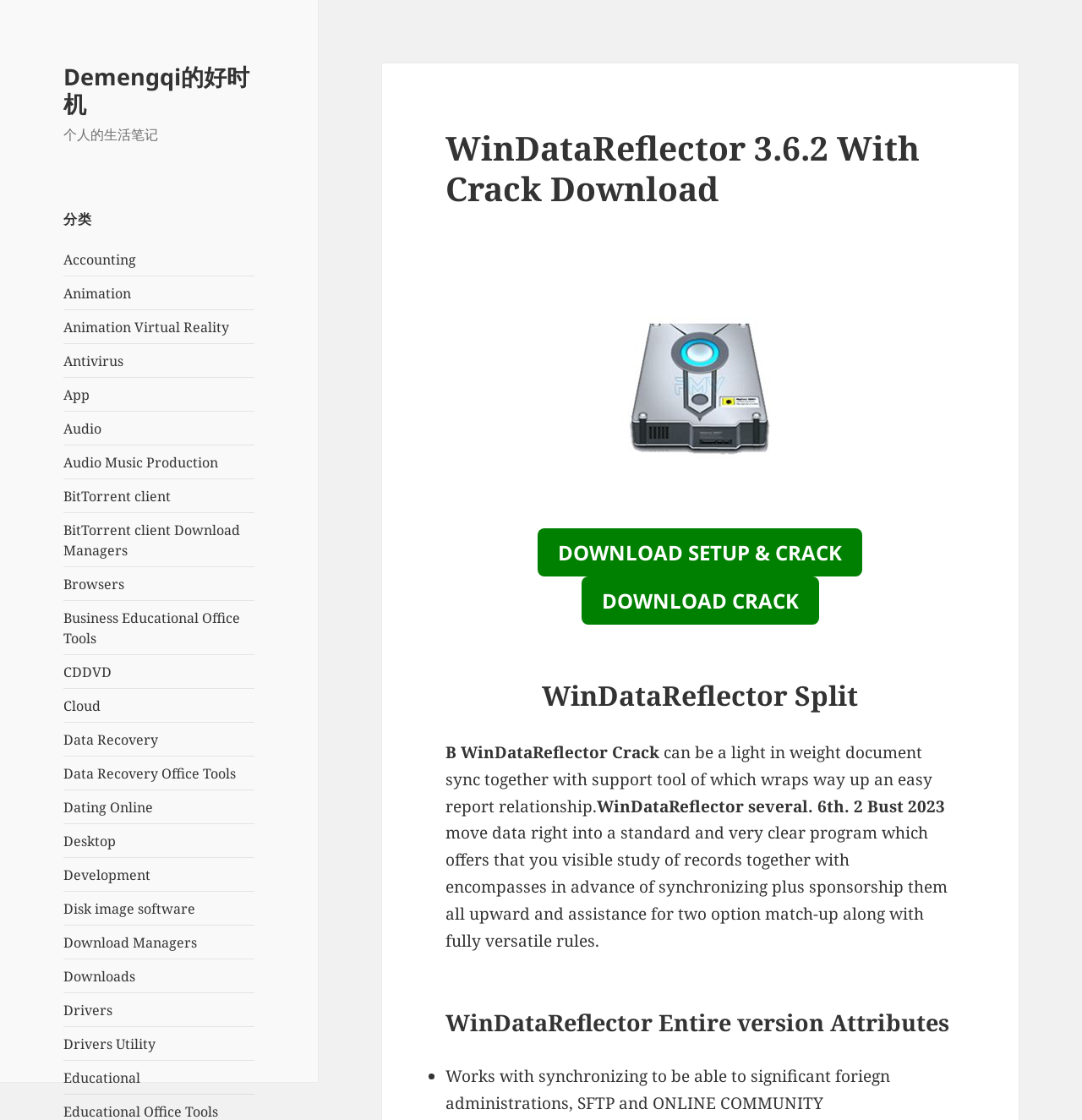Please identify the bounding box coordinates of the element's region that I should click in order to complete the following instruction: "Check the features of WinDataReflector entire version". The bounding box coordinates consist of four float numbers between 0 and 1, i.e., [left, top, right, bottom].

[0.412, 0.951, 0.823, 0.995]